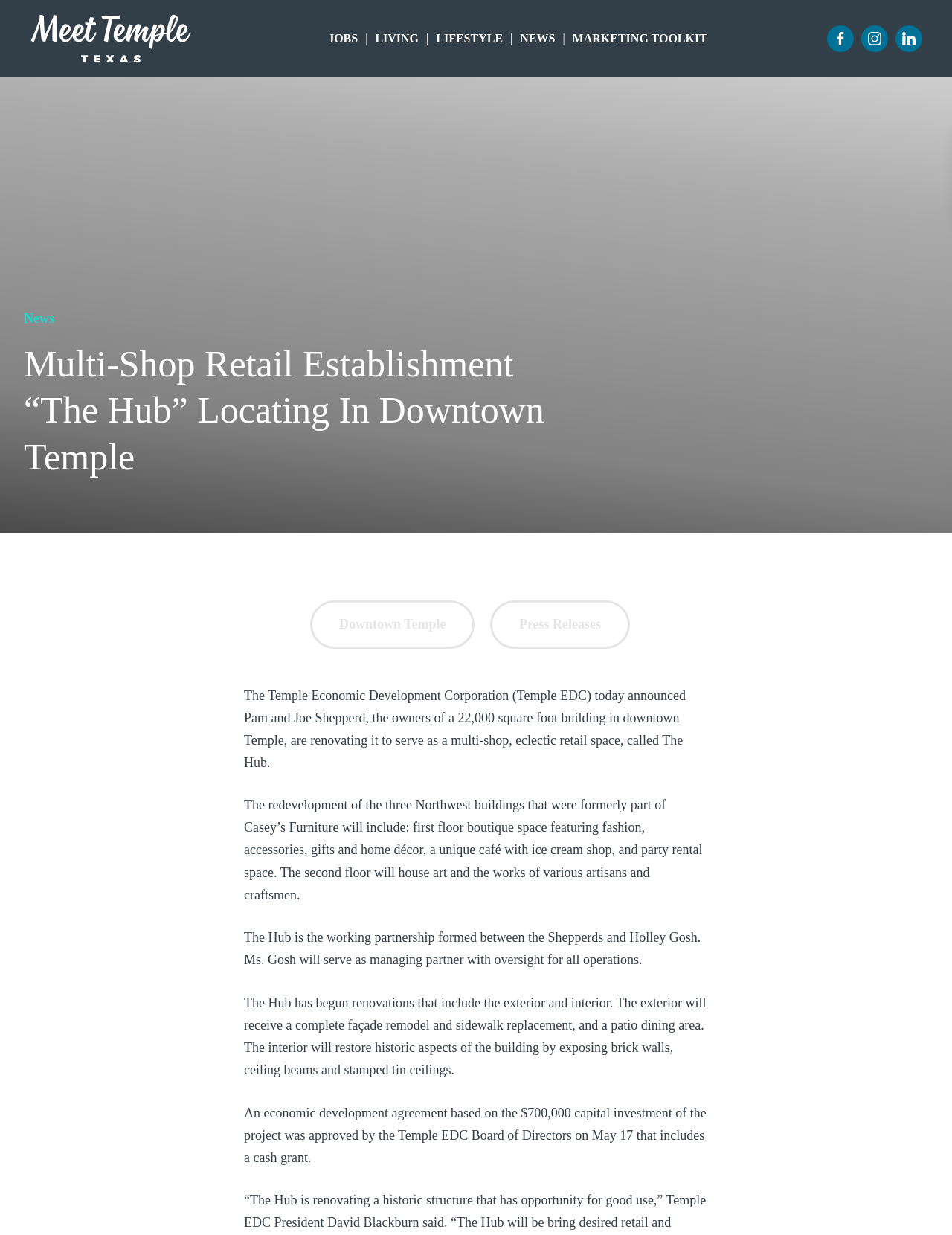Answer with a single word or phrase: 
How many square feet is the building being renovated?

22,000